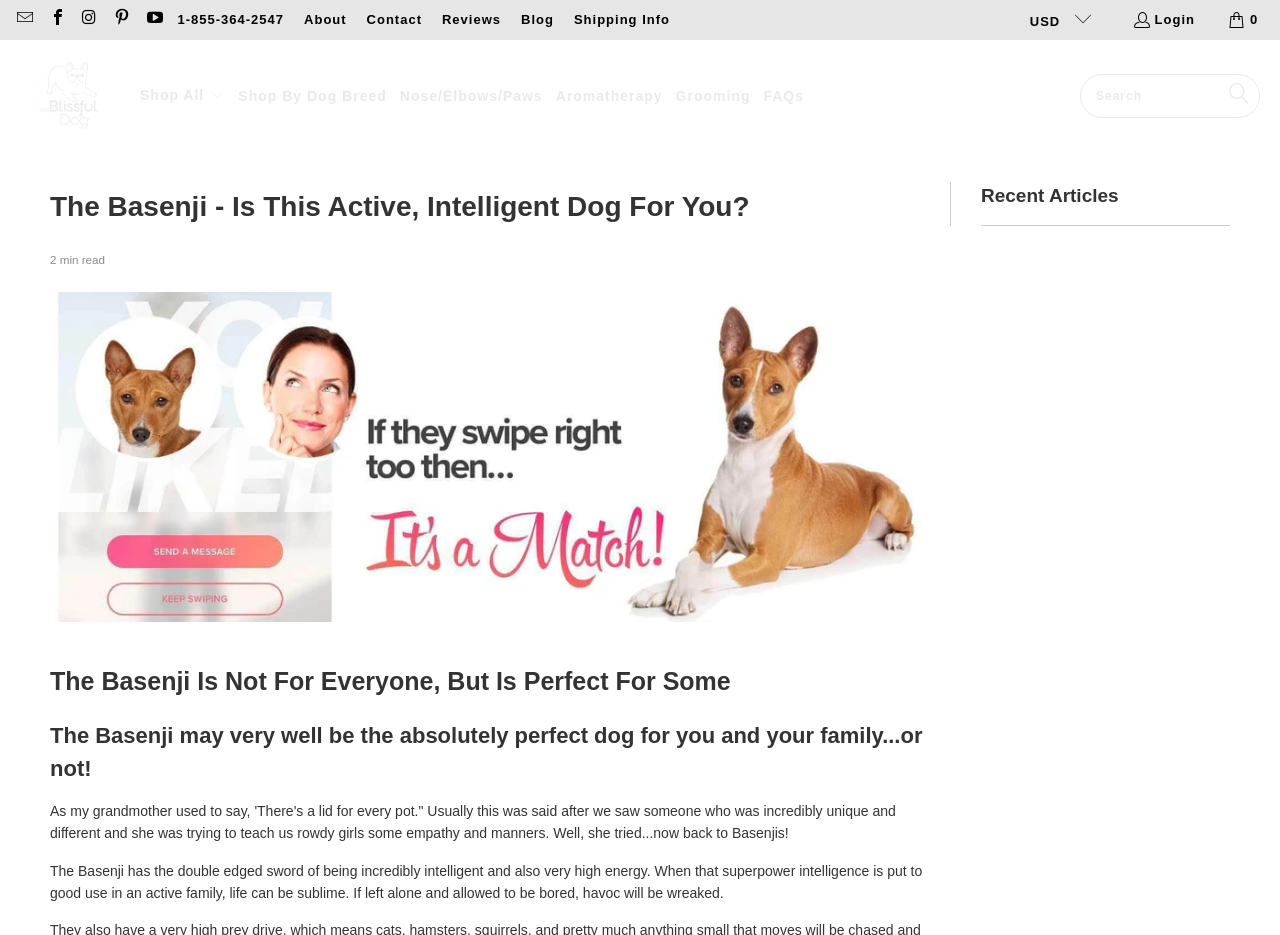Use one word or a short phrase to answer the question provided: 
What is the purpose of the button with the text 'Shop All'

To shop all products